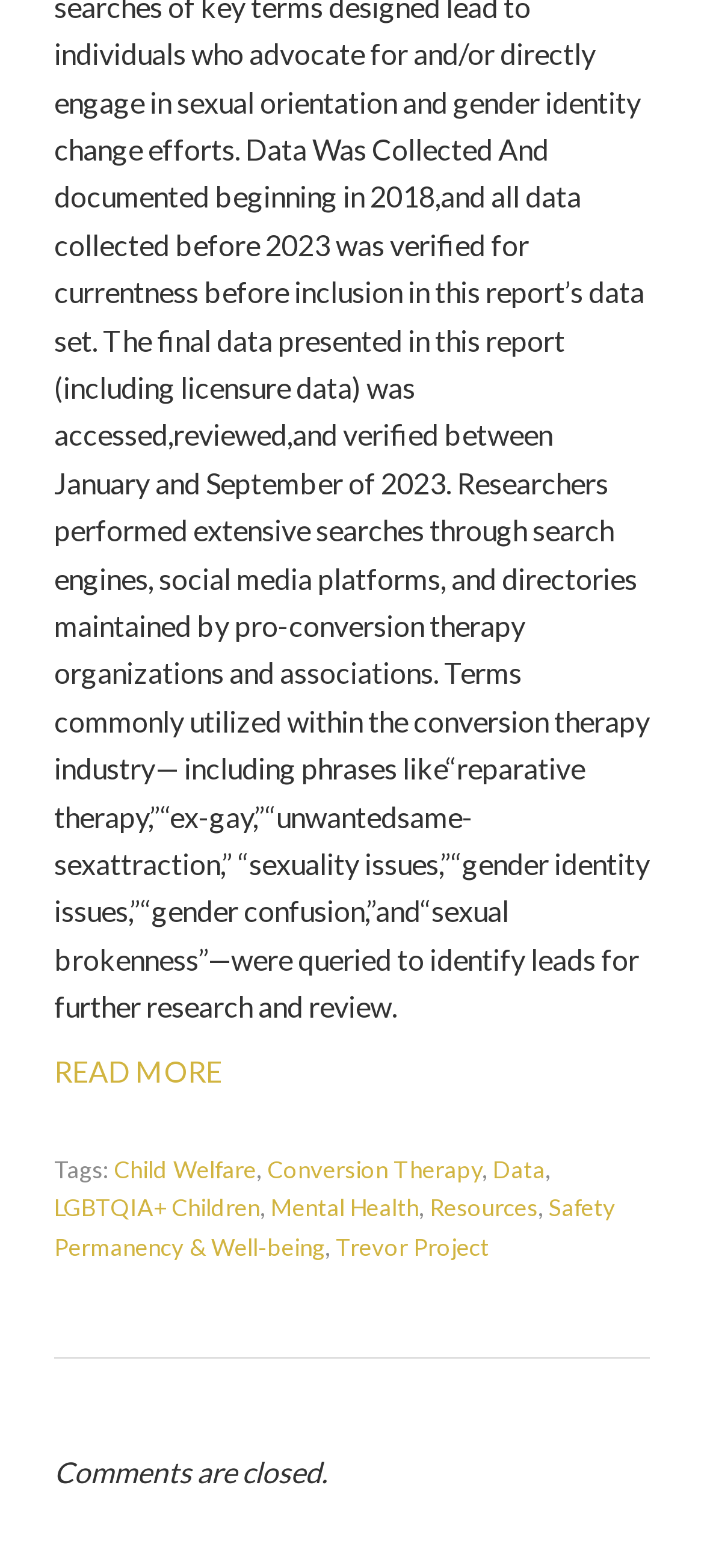Please identify the bounding box coordinates of the element that needs to be clicked to execute the following command: "Explore the Child Welfare tag". Provide the bounding box using four float numbers between 0 and 1, formatted as [left, top, right, bottom].

[0.162, 0.736, 0.364, 0.755]